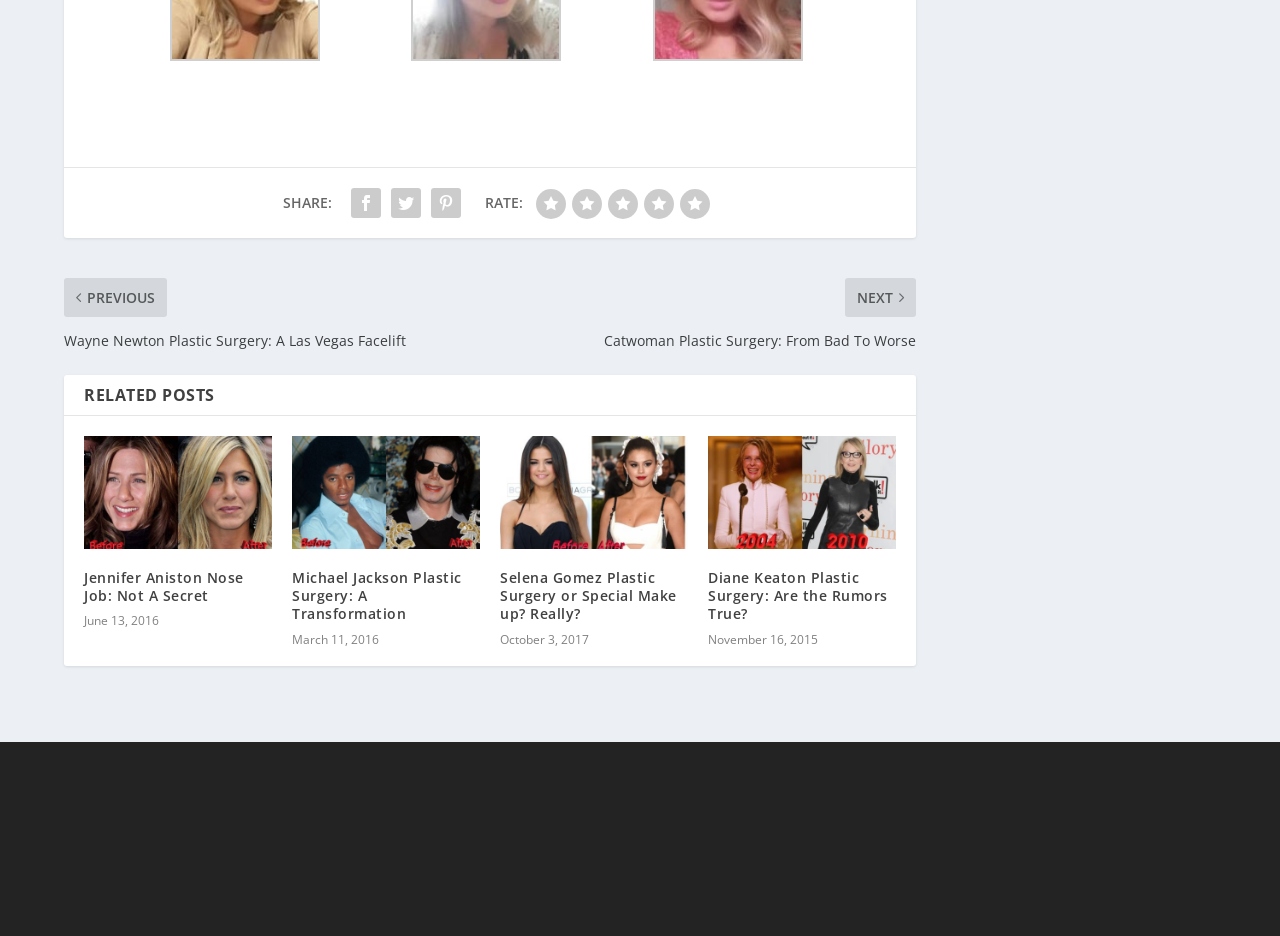What is the purpose of the 'SHARE:' section?
Carefully examine the image and provide a detailed answer to the question.

The 'SHARE:' section contains three link elements with icons, suggesting that users can share the webpage content on various social media platforms or via email.